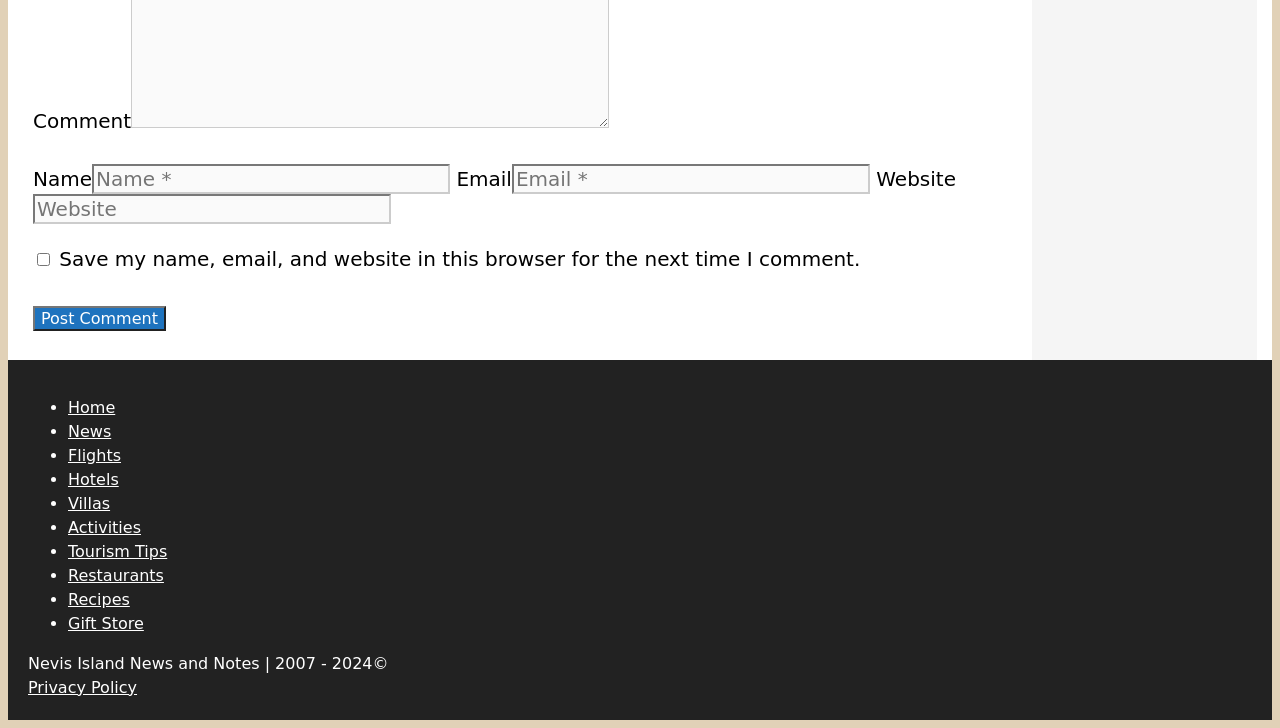Please find the bounding box coordinates (top-left x, top-left y, bottom-right x, bottom-right y) in the screenshot for the UI element described as follows: Recipes

[0.053, 0.81, 0.101, 0.836]